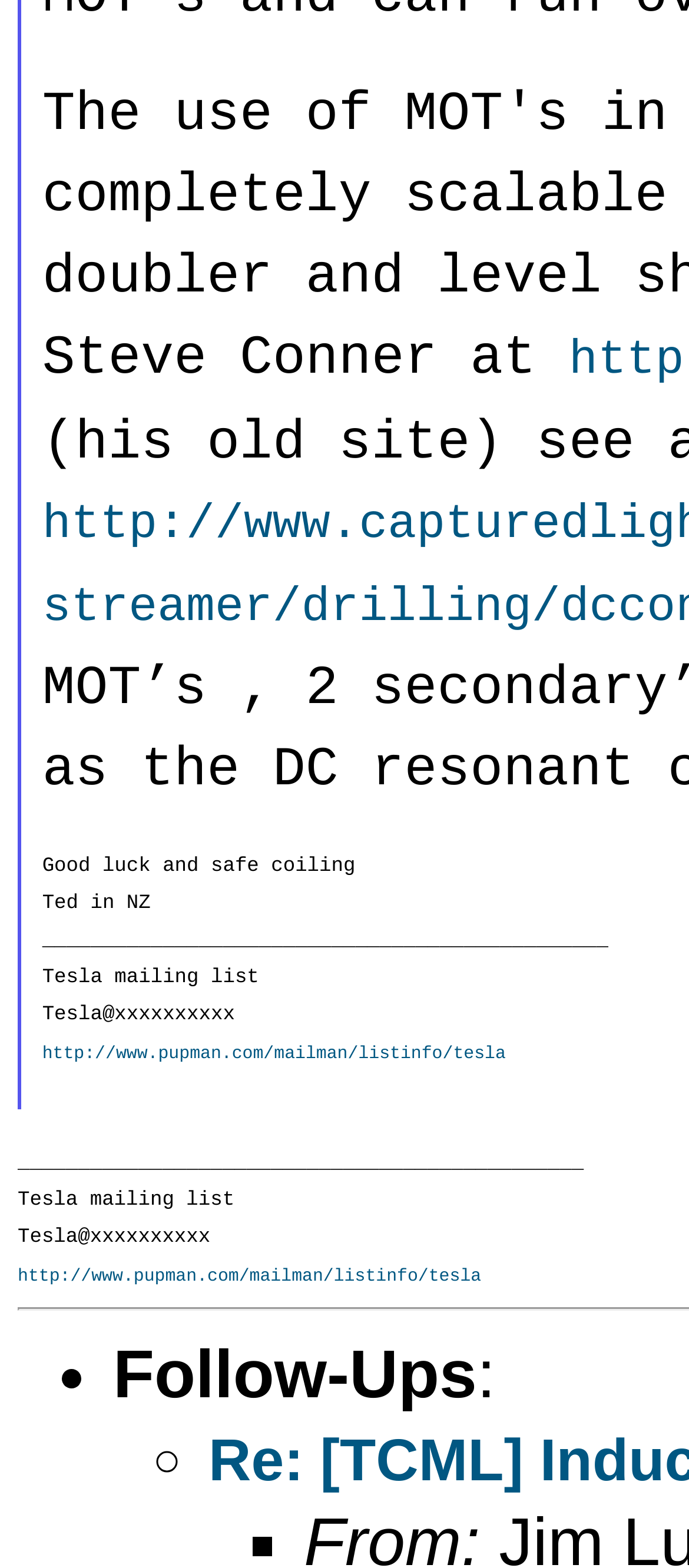How many paragraphs of text are present on the page?
Refer to the image and provide a thorough answer to the question.

There are two paragraphs of text on the page, one with bounding box coordinates [0.061, 0.263, 0.969, 0.303] and another with bounding box coordinates [0.061, 0.547, 0.883, 0.655].